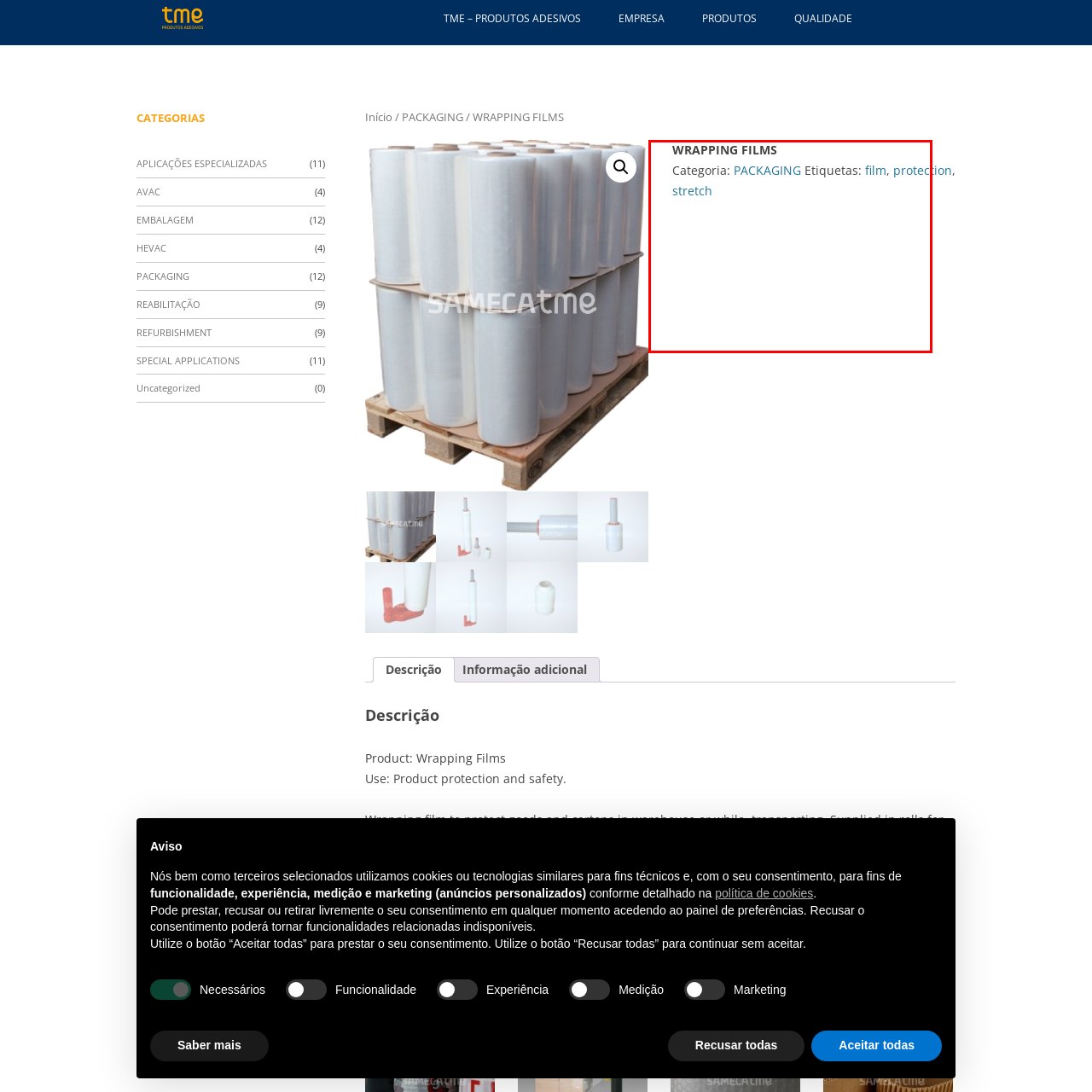Direct your attention to the part of the image marked by the red boundary and give a detailed response to the following question, drawing from the image: What type of material is being presented?

The type of material being presented can be determined by looking at the keywords listed under 'Etiquetas', which include 'film'. This suggests that the product being presented is a type of film, specifically designed for wrapping and packaging purposes.